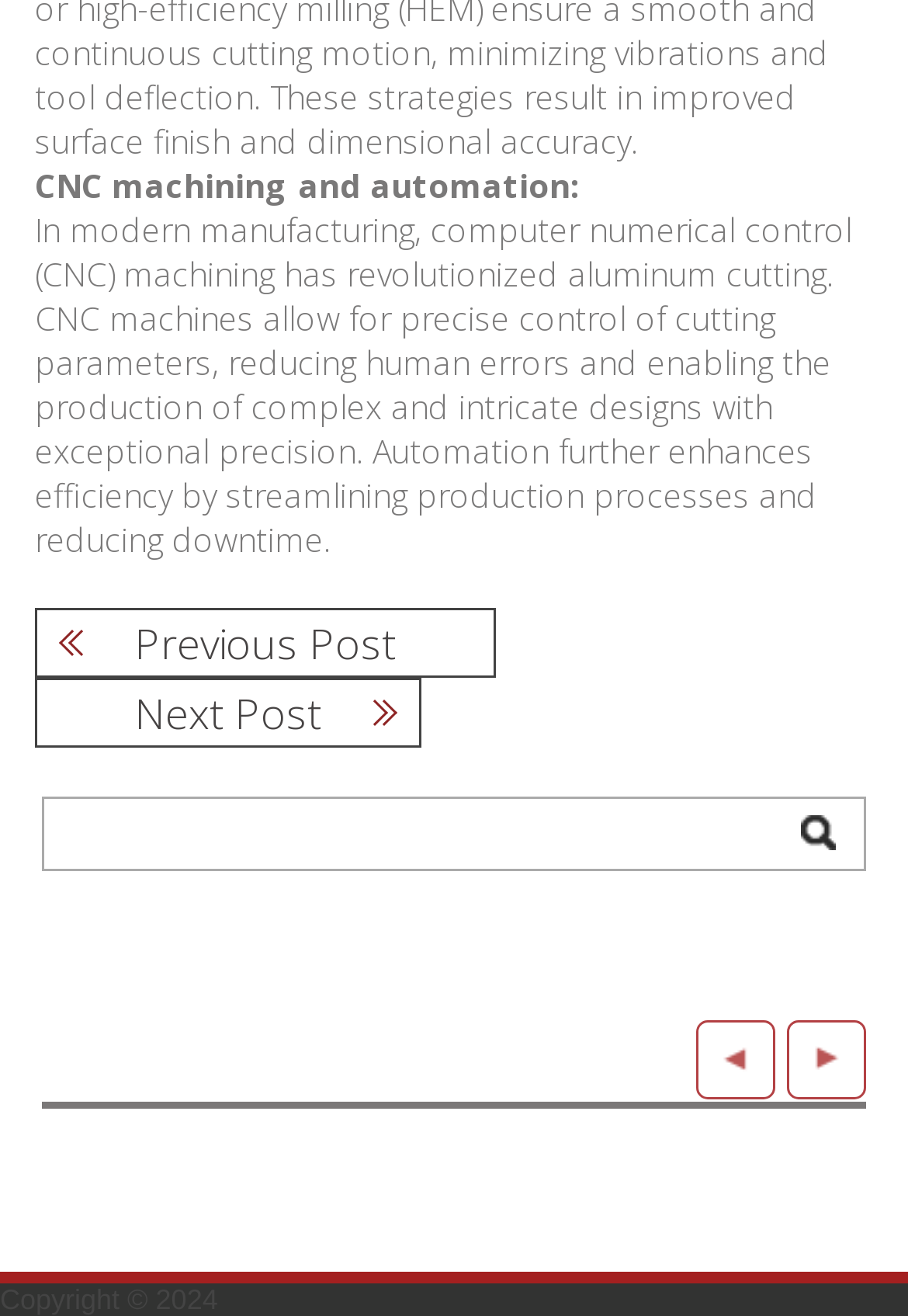Given the element description "name="s" title="Search for:"" in the screenshot, predict the bounding box coordinates of that UI element.

[0.046, 0.605, 0.954, 0.661]